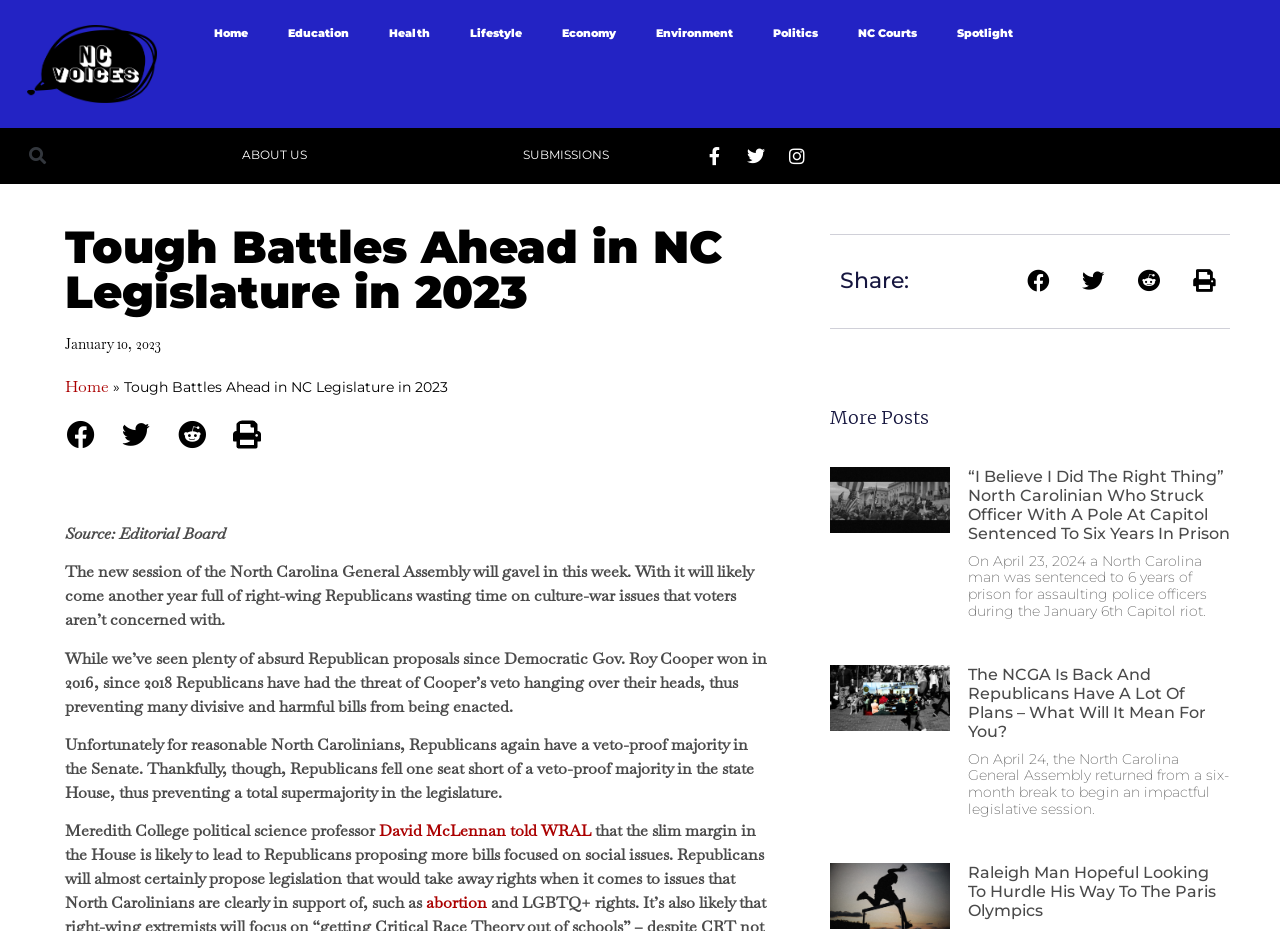Please determine the bounding box coordinates of the section I need to click to accomplish this instruction: "Read more about 'The NCGA Is Back And Republicans Have A Lot Of Plans – What Will It Mean For You?'".

[0.756, 0.714, 0.961, 0.796]